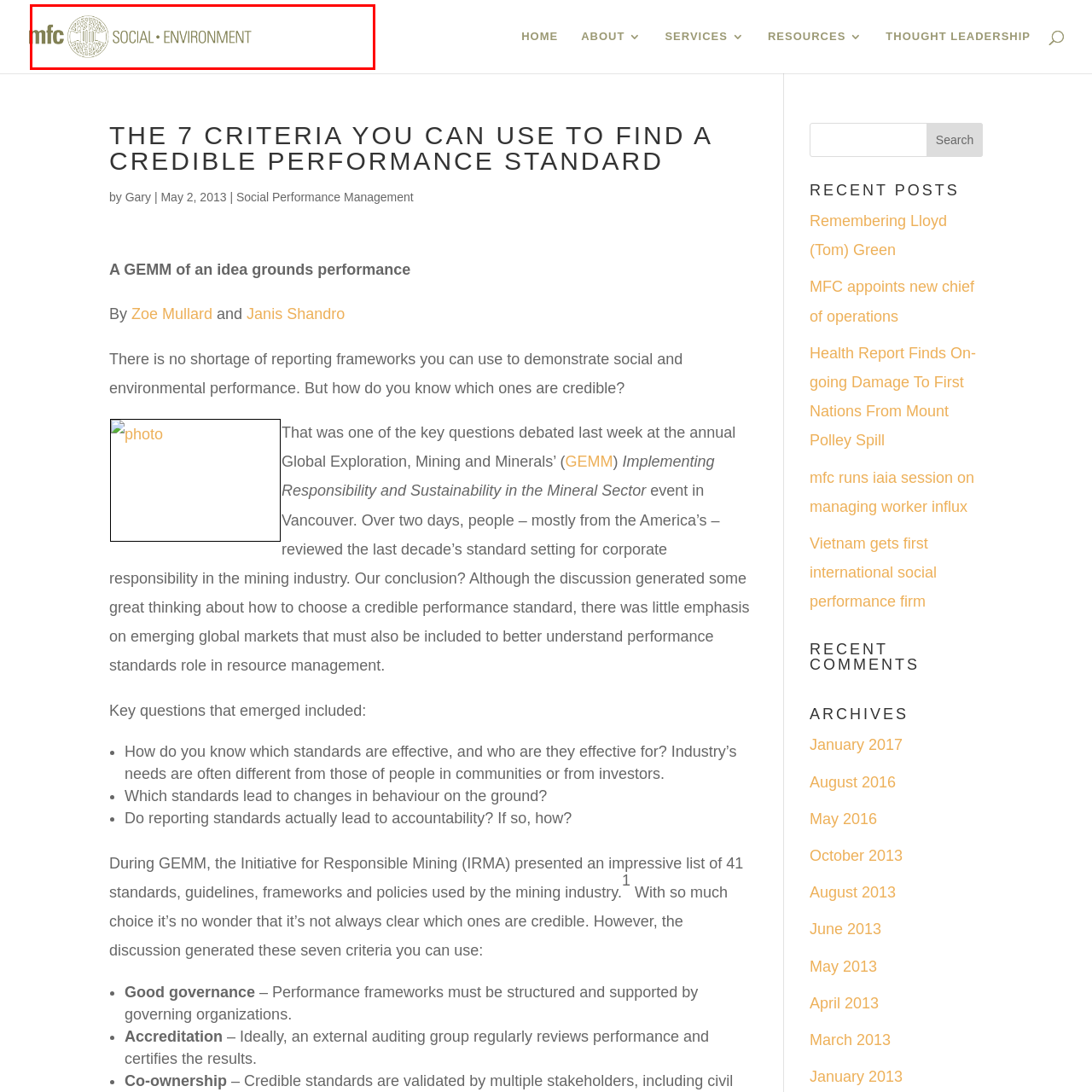Inspect the image outlined by the red box and answer the question using a single word or phrase:
What is the organization's commitment to?

responsible management